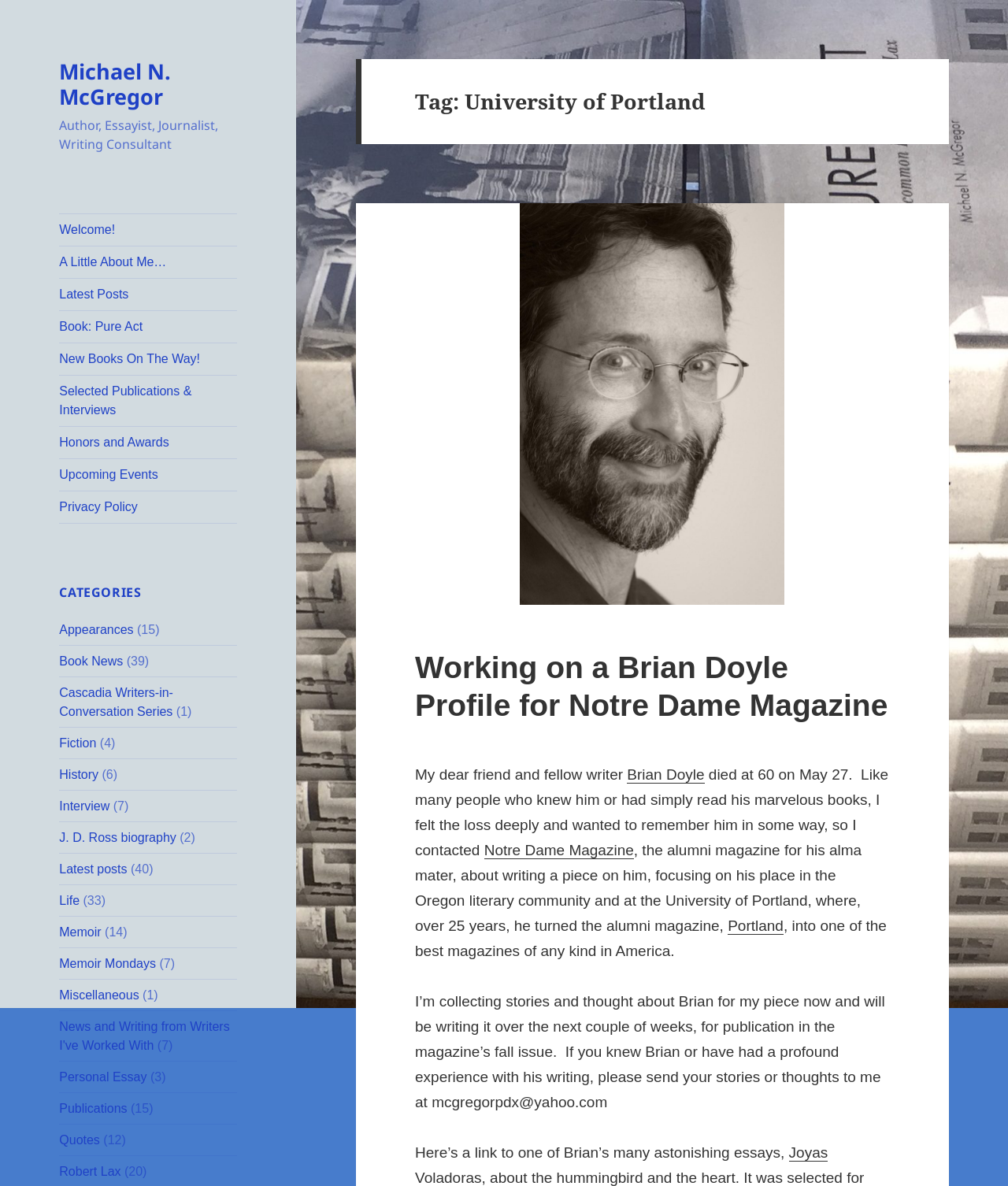Use a single word or phrase to answer the question: What is the name of the university mentioned in the webpage?

University of Portland